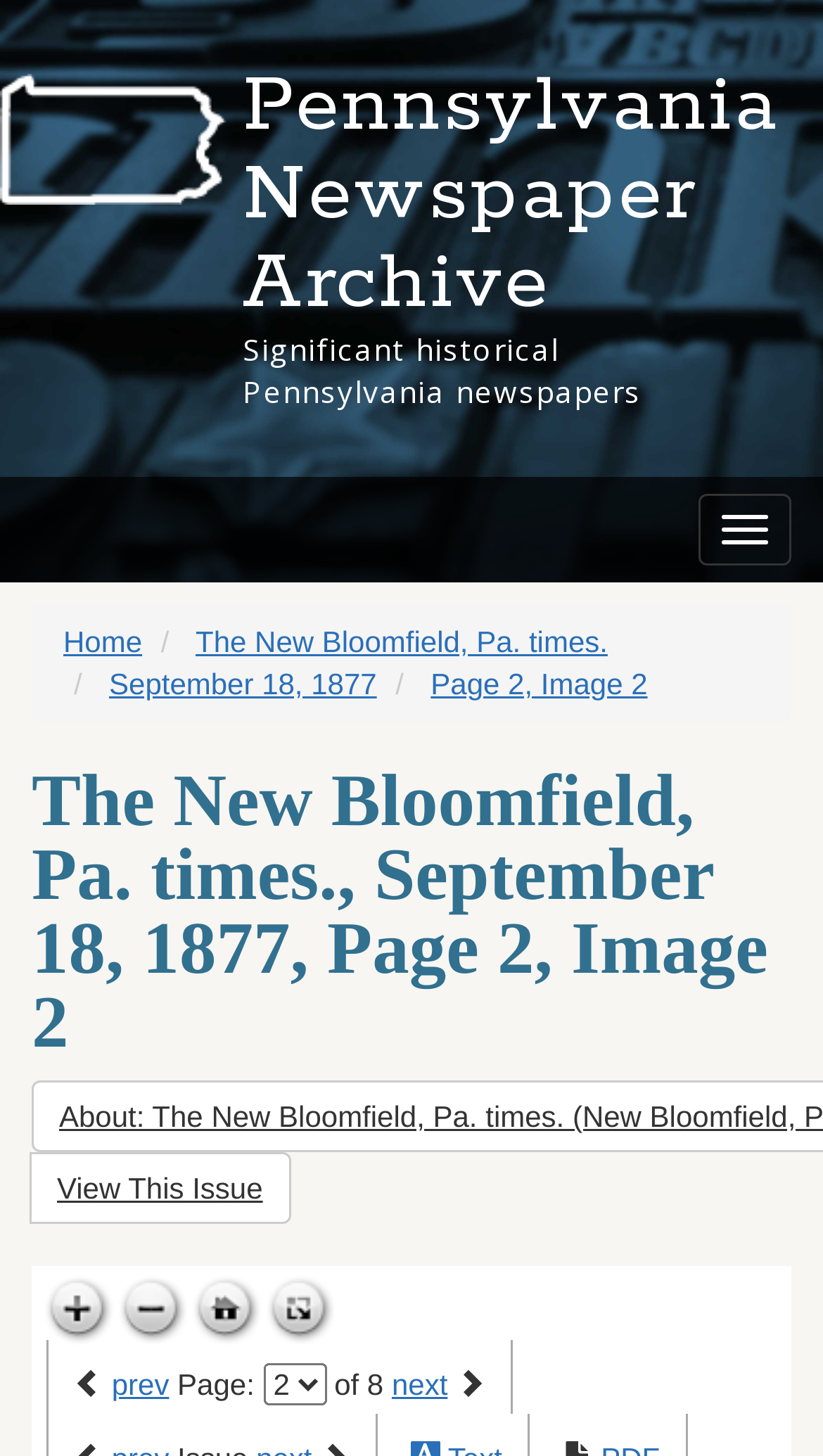Examine the screenshot and answer the question in as much detail as possible: What is the purpose of the 'Toggle navigation' button?

I found the answer by looking at the button element that says 'Toggle navigation' and inferring its purpose based on its label, which is likely to toggle the navigation menu.